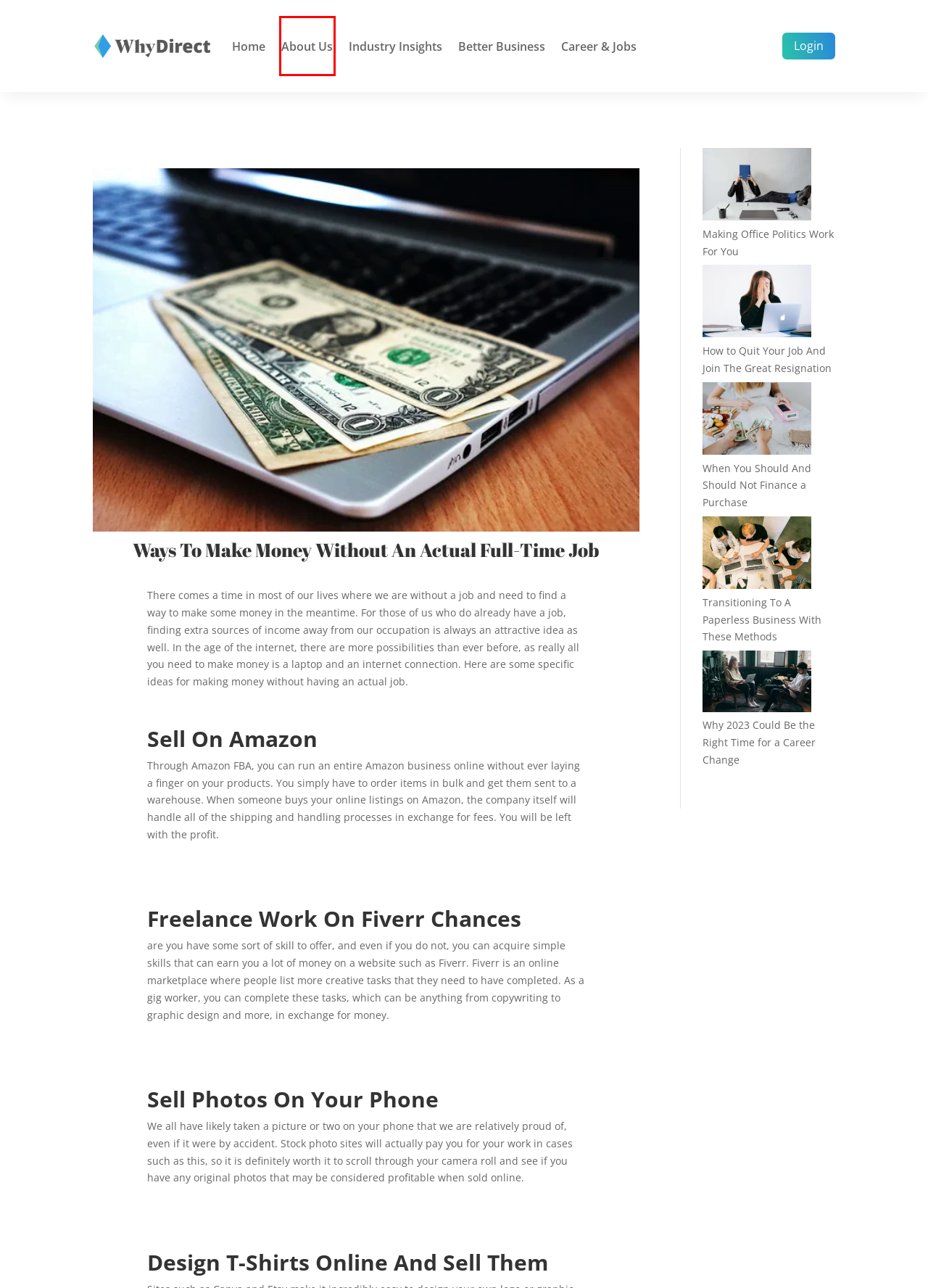Given a webpage screenshot featuring a red rectangle around a UI element, please determine the best description for the new webpage that appears after the element within the bounding box is clicked. The options are:
A. WhyDirect |
B. Industry Insights | WhyDirect
C. Career & Jobs | WhyDirect
D. About Us | WhyDirect
E. Making Office Politics Work For You | WhyDirect
F. Why 2023 Could Be the Right Time for a Career Change | WhyDirect
G. Login | WhyDirect
H. When You Should And Should Not Finance a Purchase | WhyDirect

D